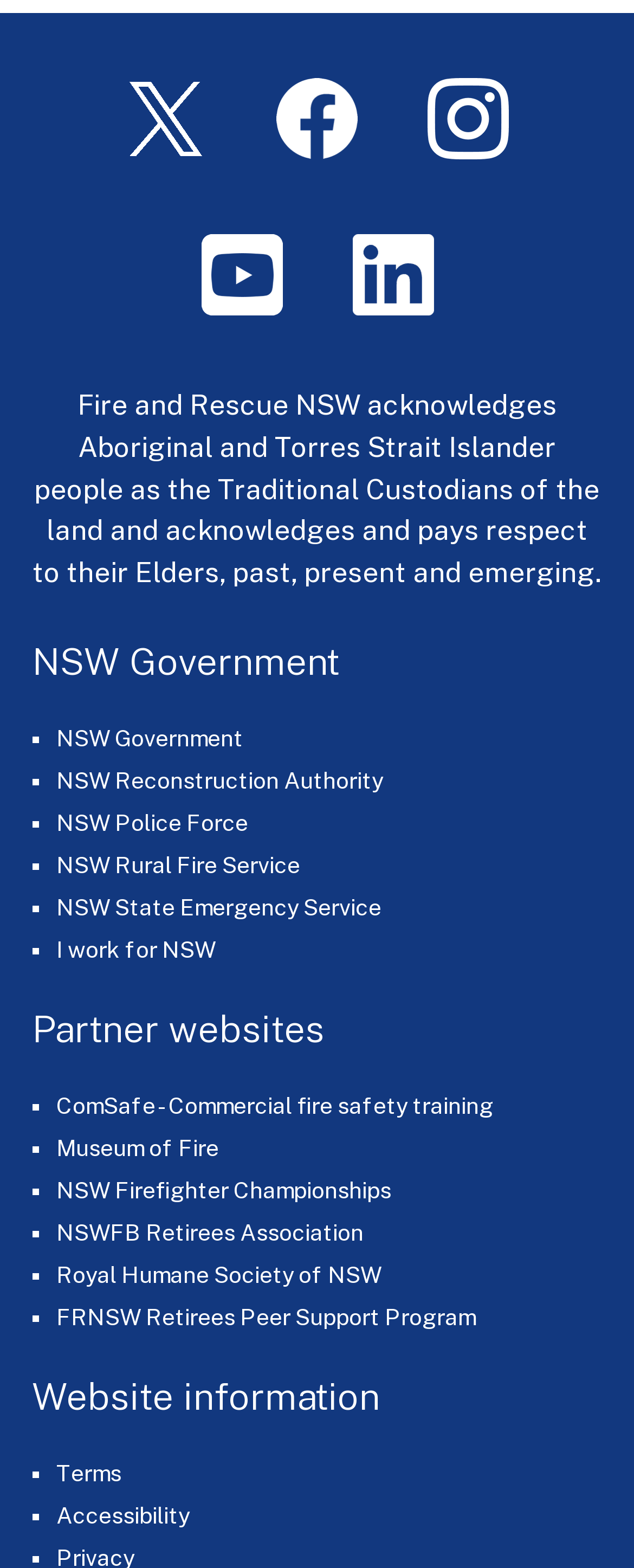Determine the bounding box coordinates of the region I should click to achieve the following instruction: "Learn about Commercial fire safety training". Ensure the bounding box coordinates are four float numbers between 0 and 1, i.e., [left, top, right, bottom].

[0.088, 0.696, 0.778, 0.713]